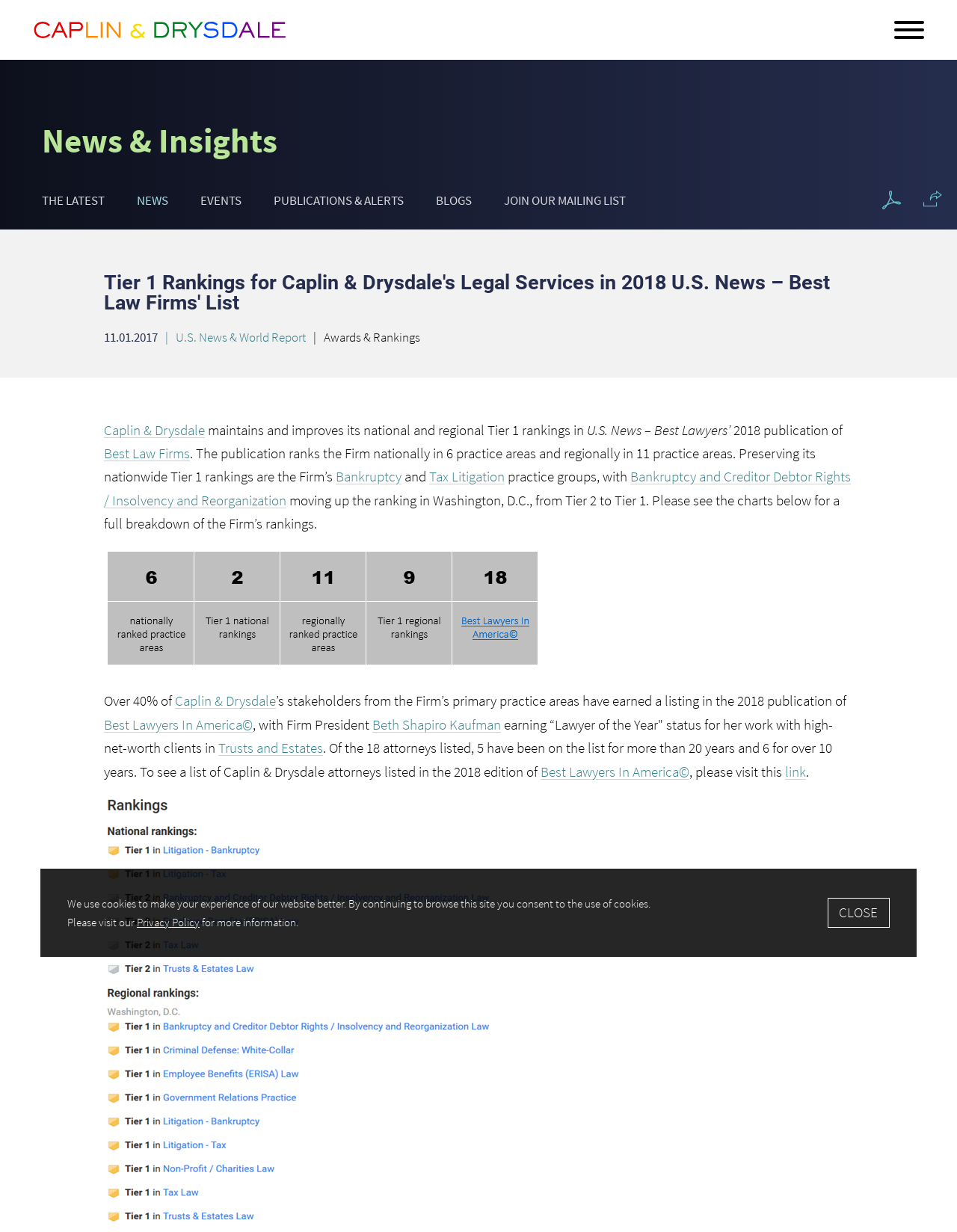Describe all the key features and sections of the webpage thoroughly.

The webpage is about Caplin & Drysdale Law Firm, a law firm that has been in operation since 1964. At the top of the page, there is a logo and a link to the law firm's main content and main menu. On the top right corner, there is a button to open the main navigation menu.

Below the top section, there are several links to different sections of the website, including "News & Insights", "THE LATEST", "NEWS", "EVENTS", "PUBLICATIONS & ALERTS", "BLOGS", and "JOIN OUR MAILING LIST". These links are arranged horizontally across the page.

On the right side of the page, there are two icons: a PDF icon and a share icon. The PDF icon allows users to download a PDF file, while the share icon allows users to share the content on social media.

The main content of the page is an article about the law firm's rankings in the 2018 U.S. News – Best Law Firms list. The article has a heading that announces the firm's Tier 1 rankings, followed by a brief description of the rankings. There are also several links to related pages, including the law firm's website and the U.S. News – Best Law Firms website.

The article also includes several paragraphs of text that provide more information about the law firm's rankings, including the practice areas in which the firm was ranked and the number of attorneys who were listed in the publication. There are also links to individual attorneys' profiles and to the law firm's website.

At the bottom of the page, there is a section about the law firm's use of cookies, with a link to the privacy policy and a button to accept the use of cookies.